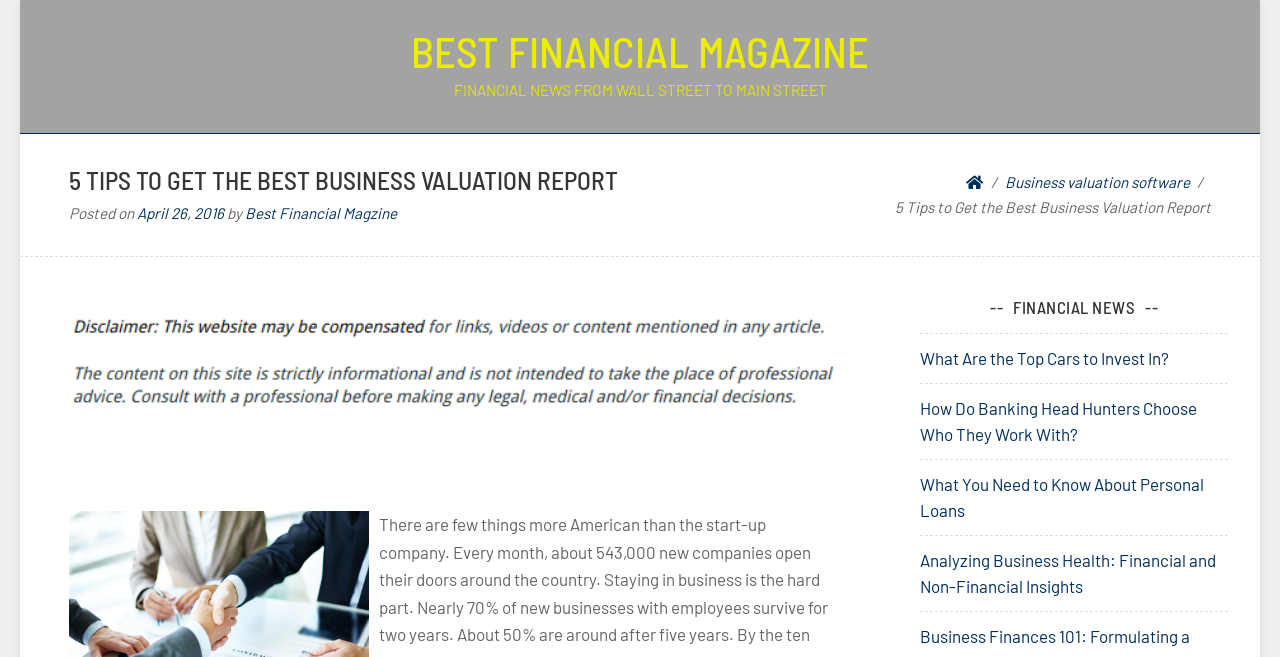Please locate the bounding box coordinates of the region I need to click to follow this instruction: "Click on the 'BEST FINANCIAL MAGAZINE' link".

[0.321, 0.038, 0.679, 0.117]